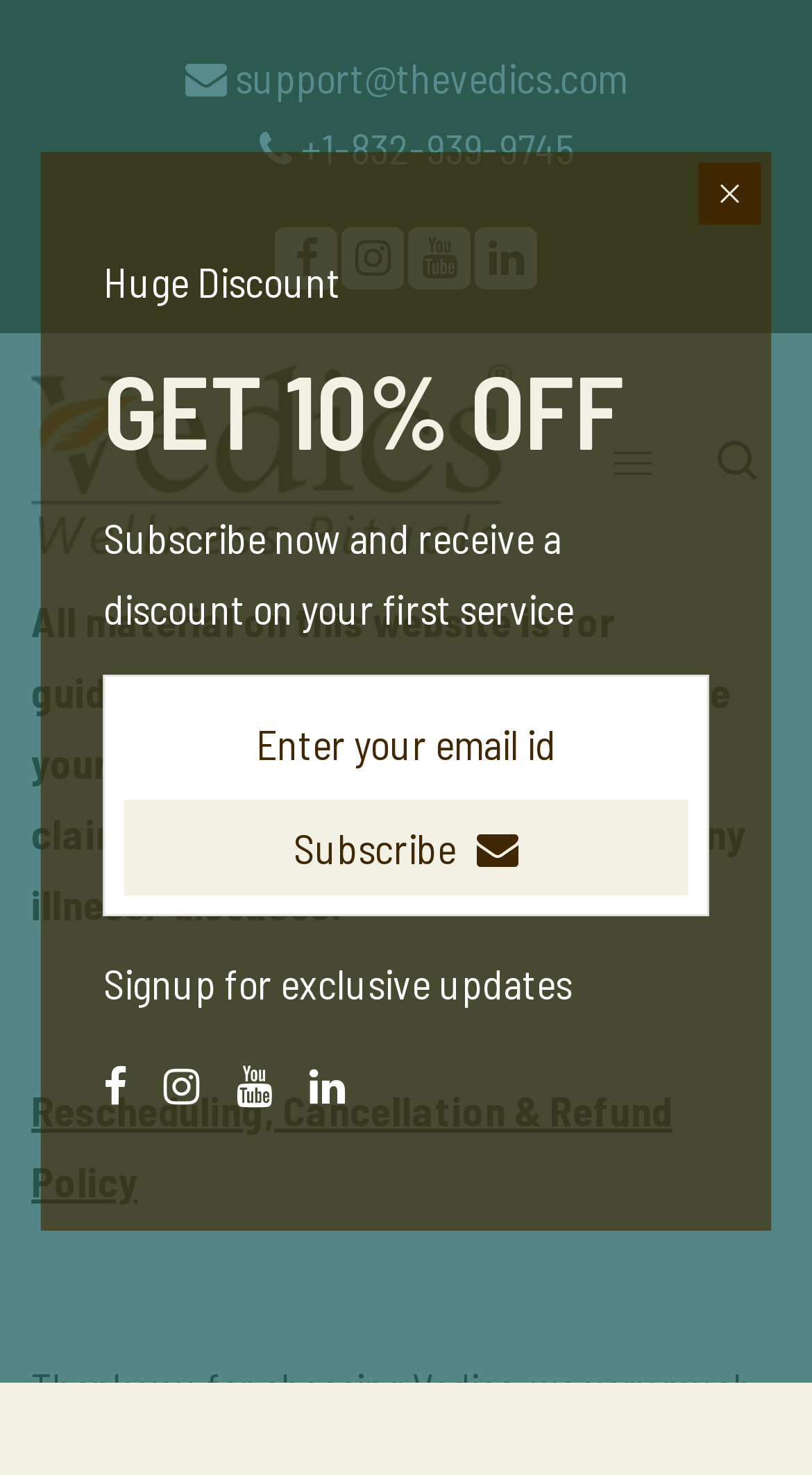Determine the bounding box coordinates of the clickable element to achieve the following action: 'Subscribe to the newsletter'. Provide the coordinates as four float values between 0 and 1, formatted as [left, top, right, bottom].

[0.153, 0.542, 0.847, 0.607]